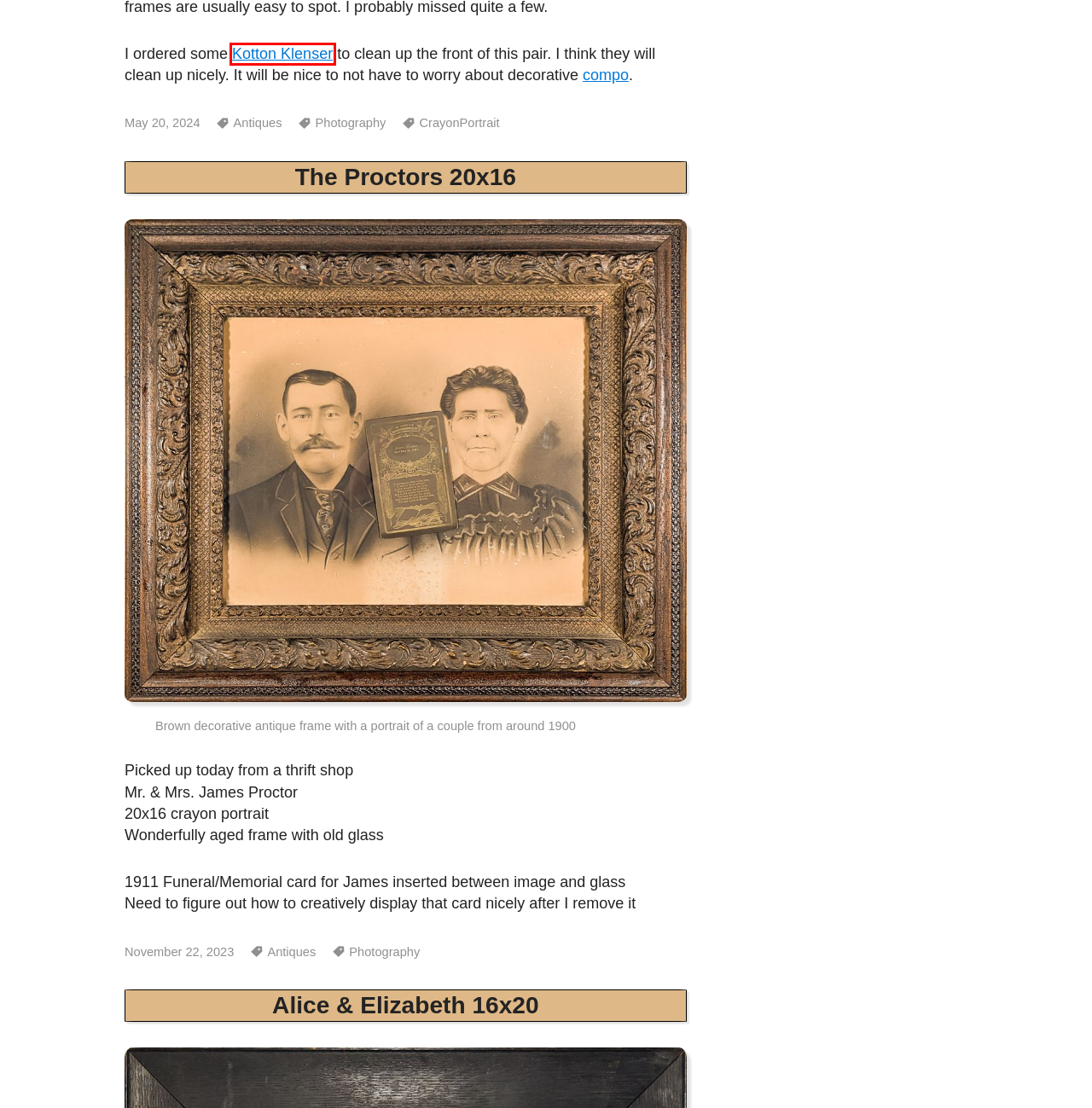Analyze the screenshot of a webpage that features a red rectangle bounding box. Pick the webpage description that best matches the new webpage you would see after clicking on the element within the red bounding box. Here are the candidates:
A. The Proctors 20x16 - Tyro.Me™
B. Photography - Tyro.Me™
C. 16 oz. Regular Kotton Klenser™ Cleaner
D. A 19th century British compo frame: a flexibly traditional approach to conservation | The Frame Blog
E. CrayonPortrait - Tyro.Me™
F. Antiques - Tyro.Me™
G. About - Tyro.Me™
H. Another Couple (16x20) - Tyro.Me™

C